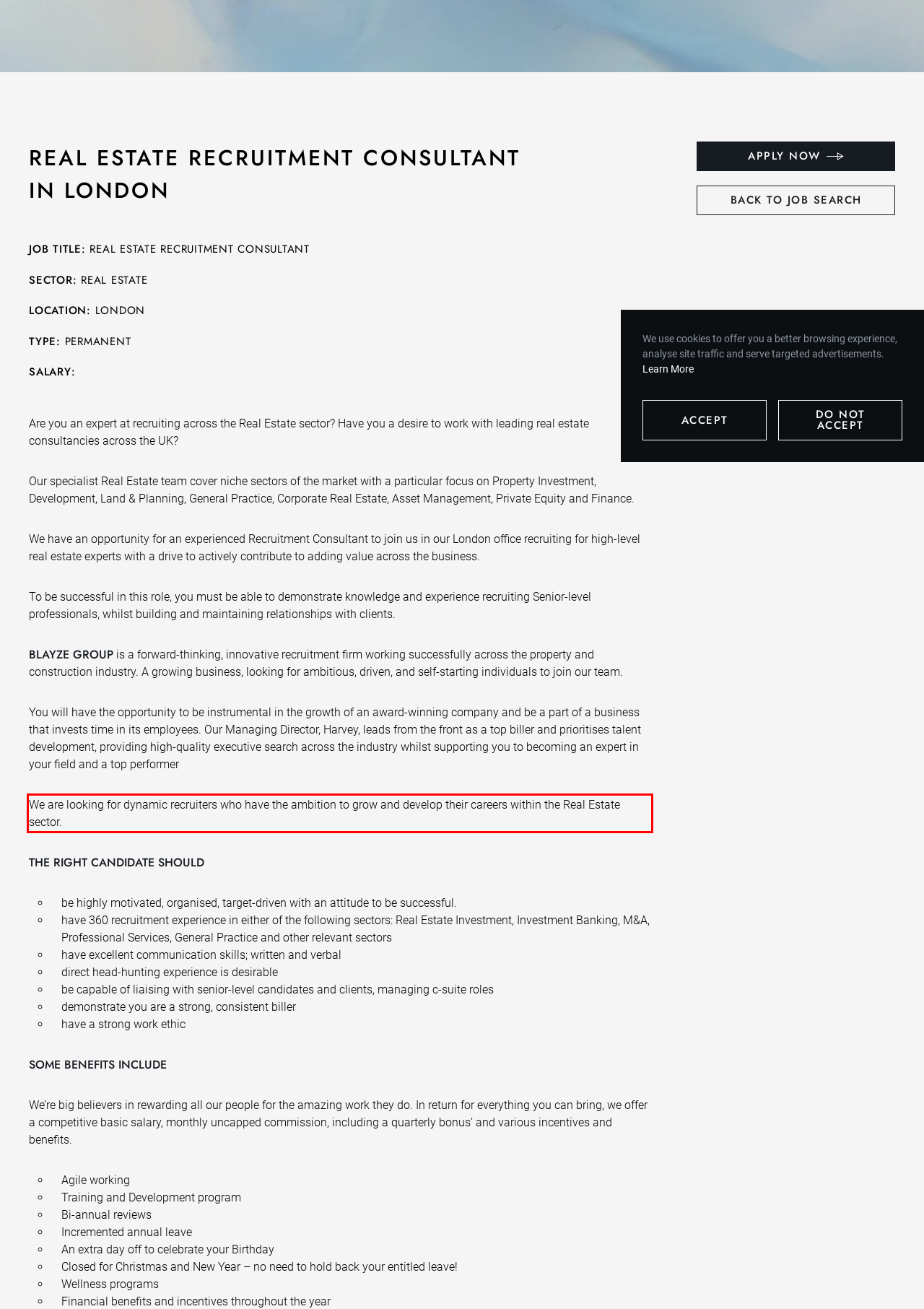Using the provided webpage screenshot, recognize the text content in the area marked by the red bounding box.

We are looking for dynamic recruiters who have the ambition to grow and develop their careers within the Real Estate sector.